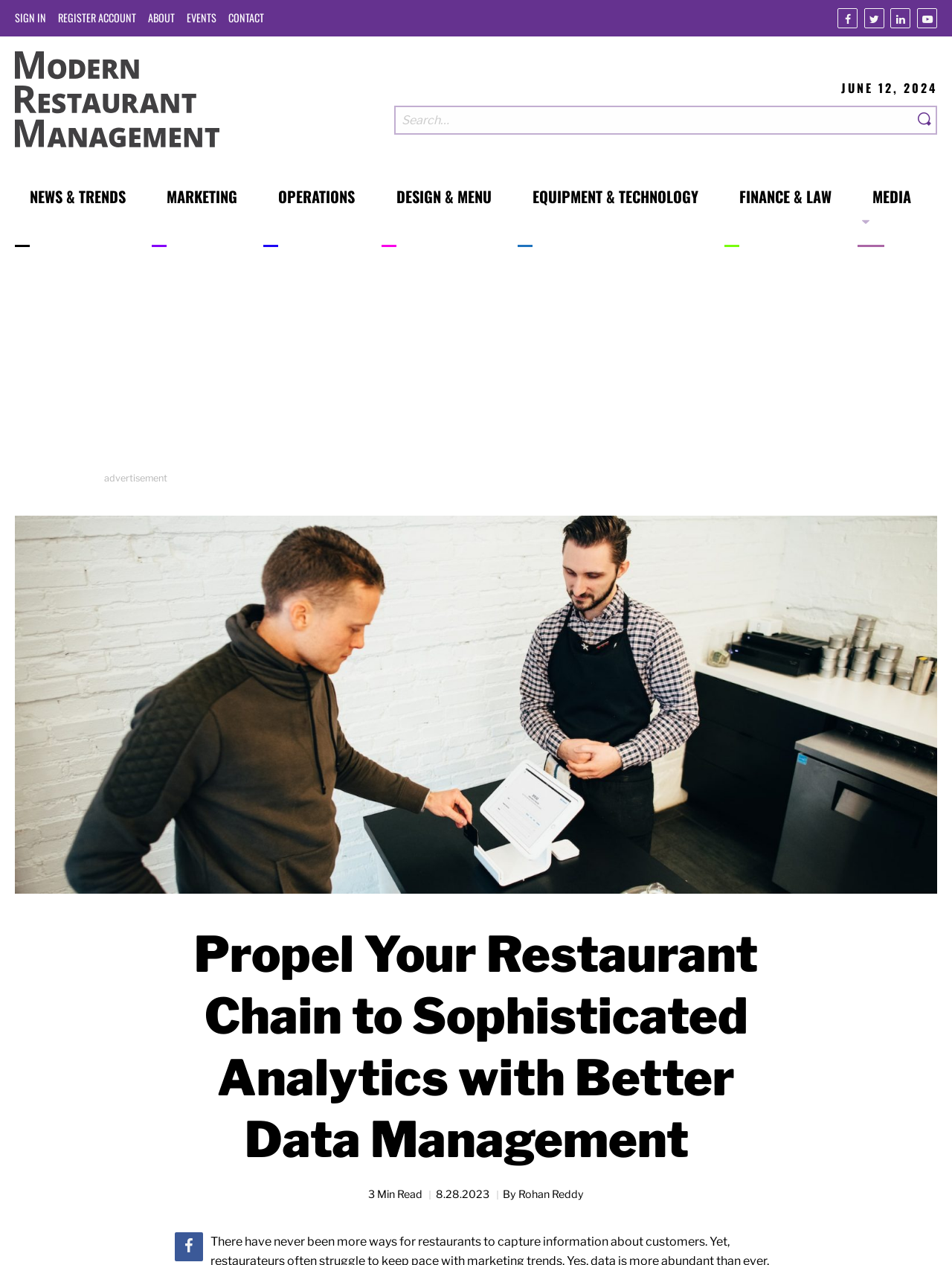Provide a brief response using a word or short phrase to this question:
What is the category of the menu item 'OPERATIONS'?

Restaurant management